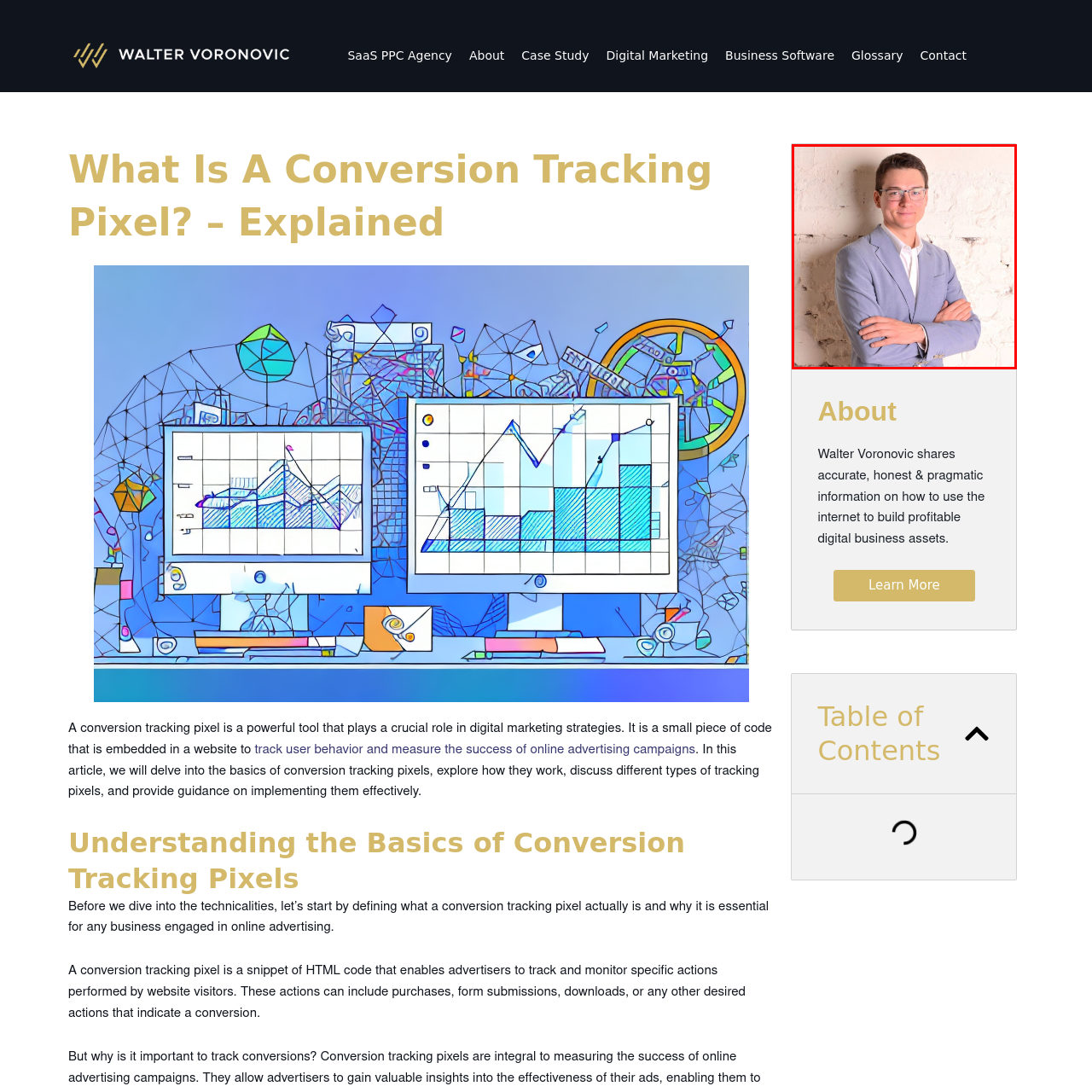Study the image surrounded by the red bounding box and respond as thoroughly as possible to the following question, using the image for reference: What is the topic of the associated article?

The image is associated with an article titled 'What Is A Conversion Tracking Pixel? - Explained', where Walter shares insights into digital marketing strategies, specifically focusing on the importance and functionality of conversion tracking pixels for online advertising.